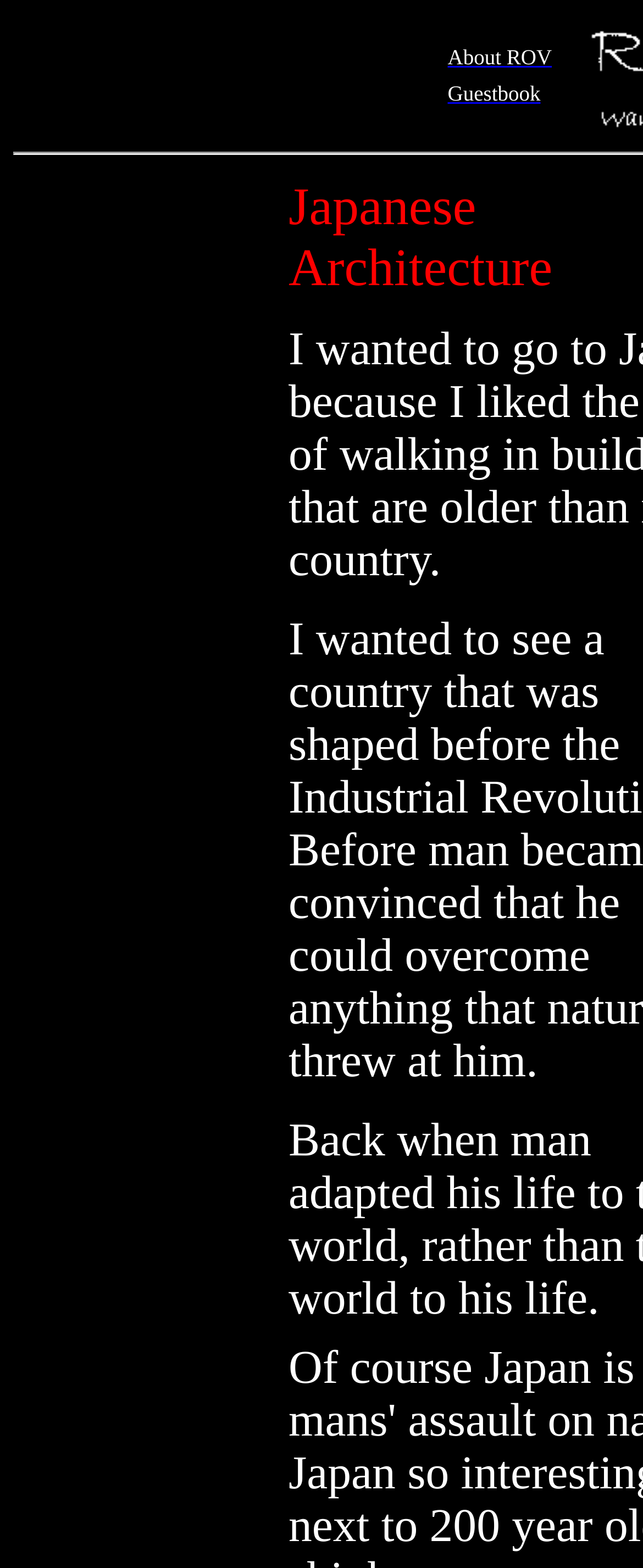Bounding box coordinates are specified in the format (top-left x, top-left y, bottom-right x, bottom-right y). All values are floating point numbers bounded between 0 and 1. Please provide the bounding box coordinate of the region this sentence describes: About ROV

[0.696, 0.027, 0.858, 0.045]